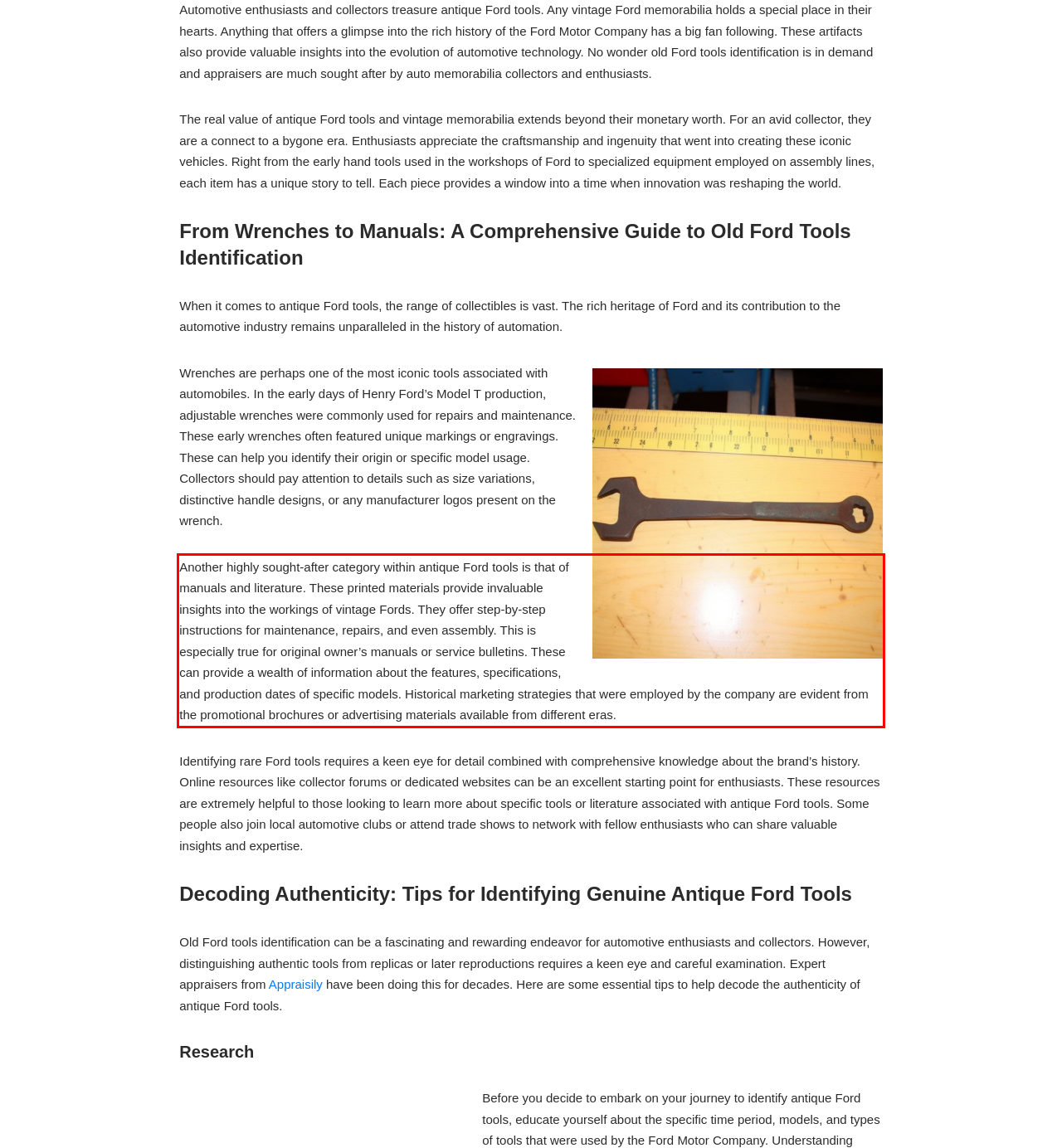You are provided with a screenshot of a webpage containing a red bounding box. Please extract the text enclosed by this red bounding box.

Another highly sought-after category within antique Ford tools is that of manuals and literature. These printed materials provide invaluable insights into the workings of vintage Fords. They offer step-by-step instructions for maintenance, repairs, and even assembly. This is especially true for original owner’s manuals or service bulletins. These can provide a wealth of information about the features, specifications, and production dates of specific models. Historical marketing strategies that were employed by the company are evident from the promotional brochures or advertising materials available from different eras.